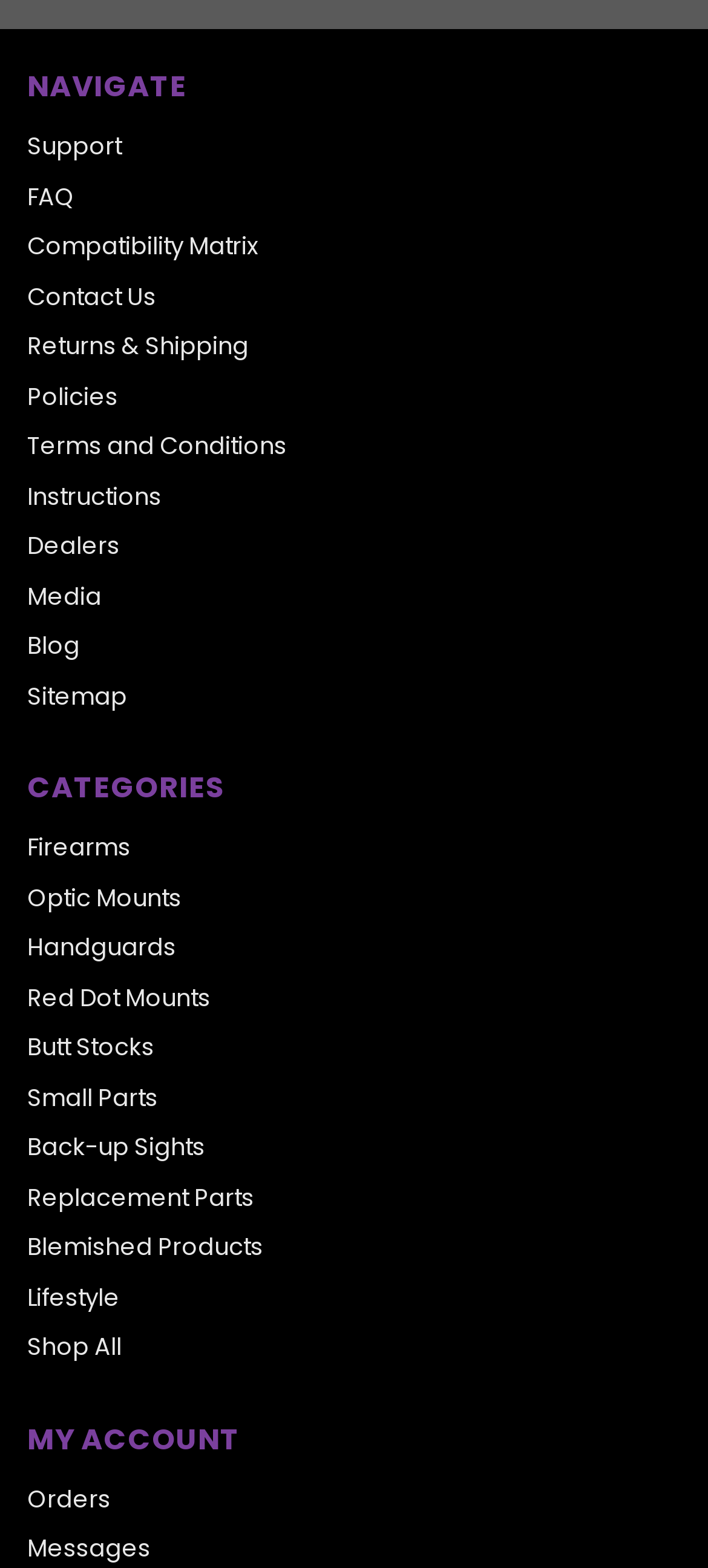How many categories are listed on the webpage?
Based on the screenshot, provide a one-word or short-phrase response.

12